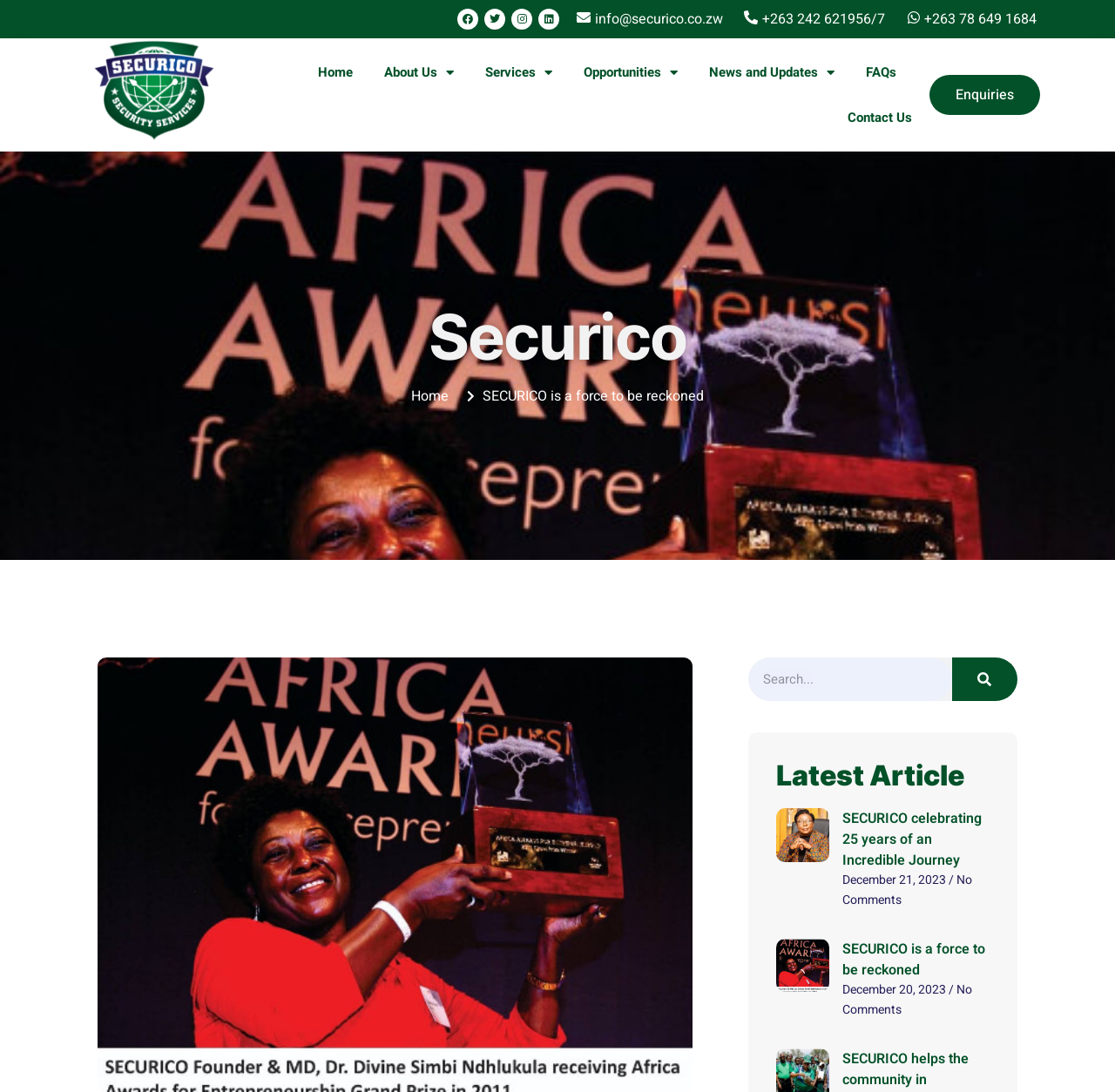What is the company's email address?
Carefully analyze the image and provide a thorough answer to the question.

I found the company's email address by looking at the top section of the webpage, where the social media links and contact information are displayed. The email address is written in plain text as 'info@securico.co.zw'.